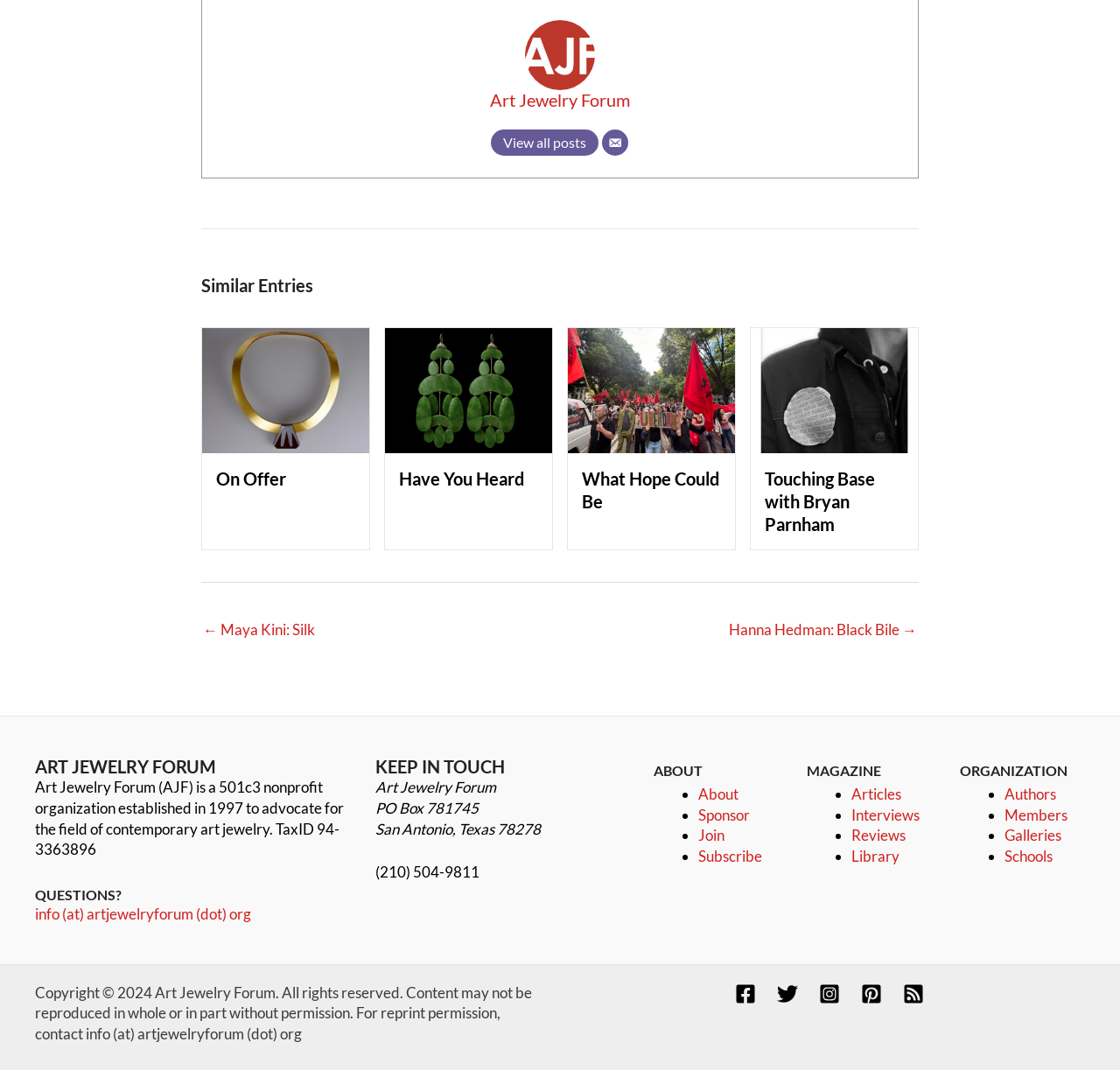What is the contact email address?
Provide a well-explained and detailed answer to the question.

The contact email address can be found in the 'QUESTIONS?' section at the bottom of the webpage, where it says 'info (at) artjewelryforum (dot) org'.